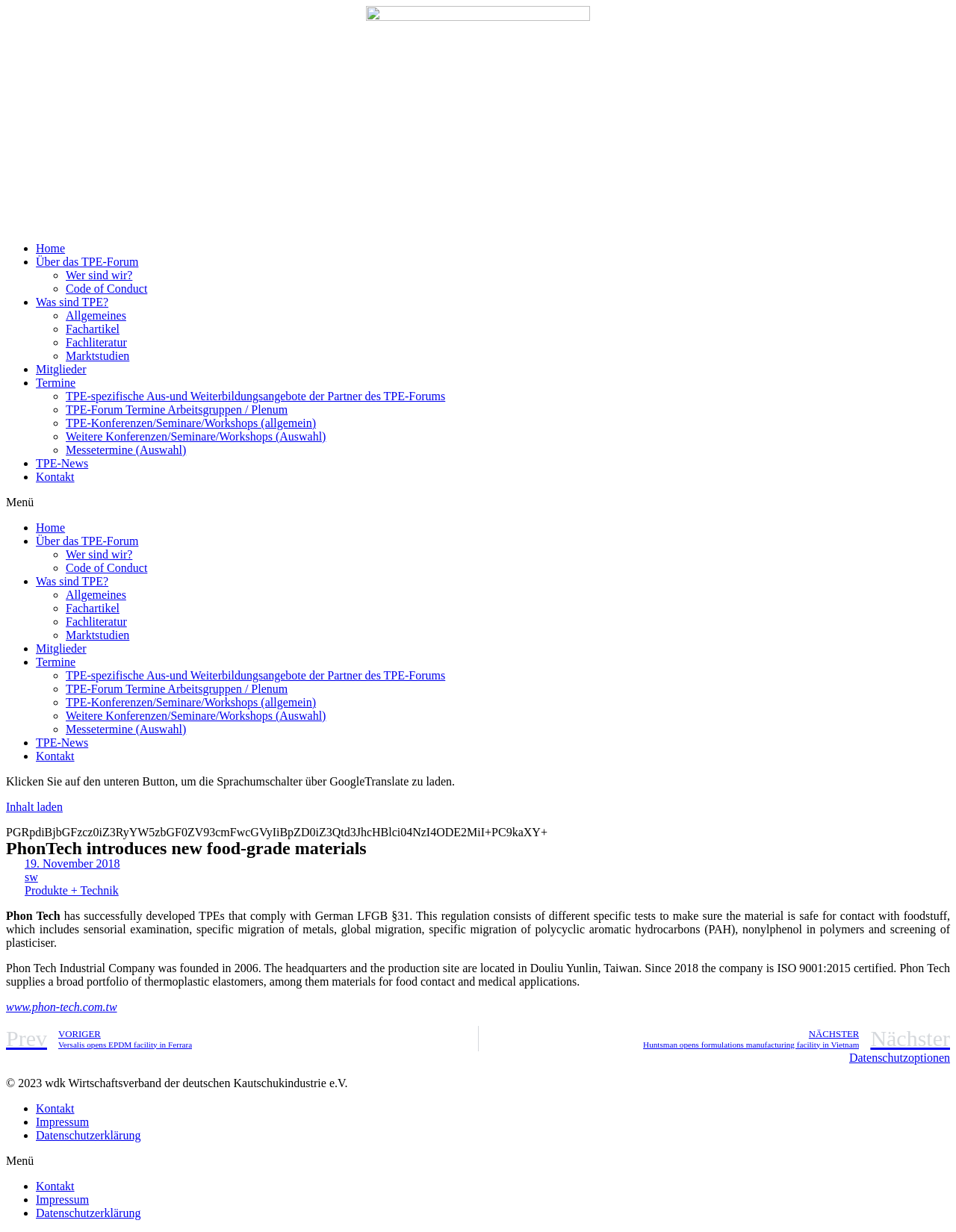Please determine the bounding box coordinates for the element that should be clicked to follow these instructions: "Load content using the 'Inhalt laden' button".

[0.006, 0.65, 0.066, 0.66]